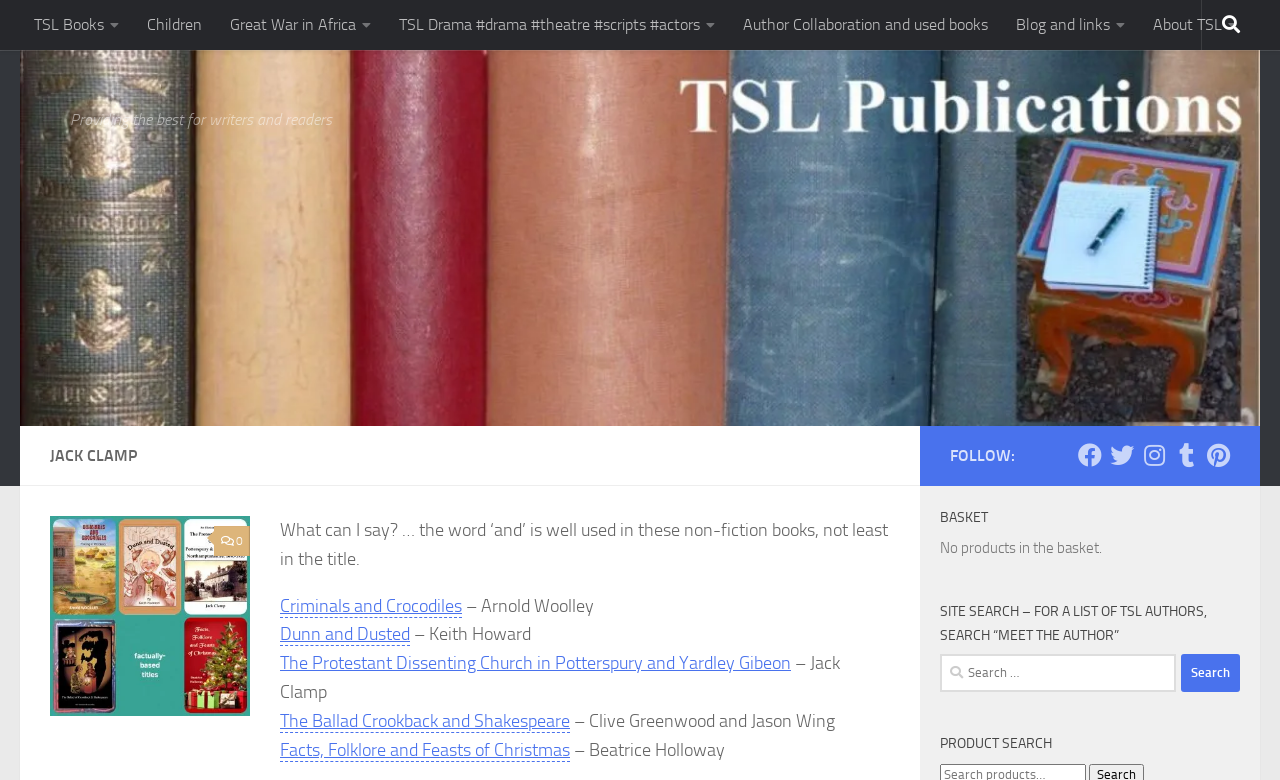Please specify the bounding box coordinates of the clickable region necessary for completing the following instruction: "Click on TSL Books". The coordinates must consist of four float numbers between 0 and 1, i.e., [left, top, right, bottom].

[0.016, 0.0, 0.104, 0.064]